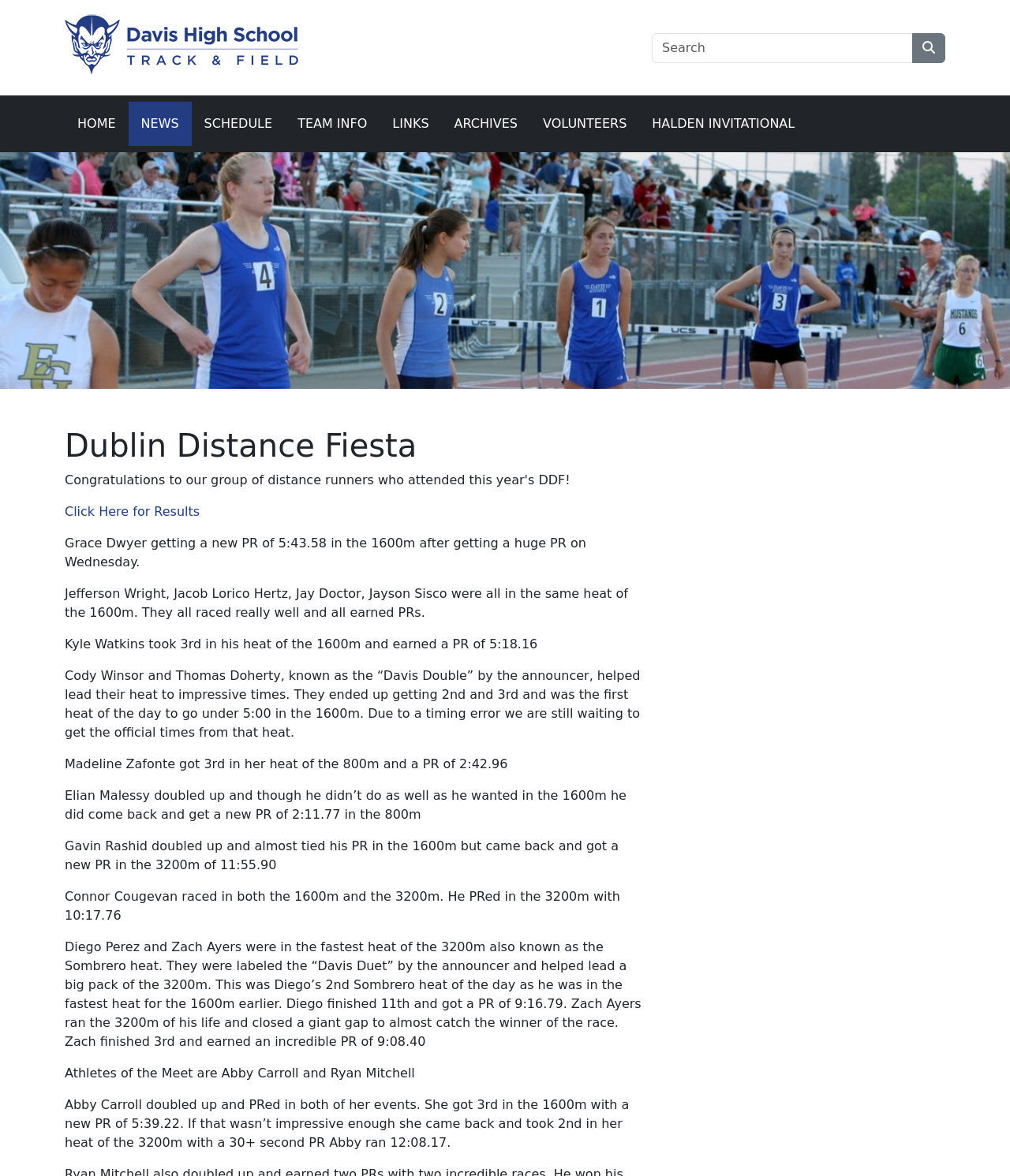Please indicate the bounding box coordinates for the clickable area to complete the following task: "Go to HOME page". The coordinates should be specified as four float numbers between 0 and 1, i.e., [left, top, right, bottom].

[0.064, 0.087, 0.127, 0.124]